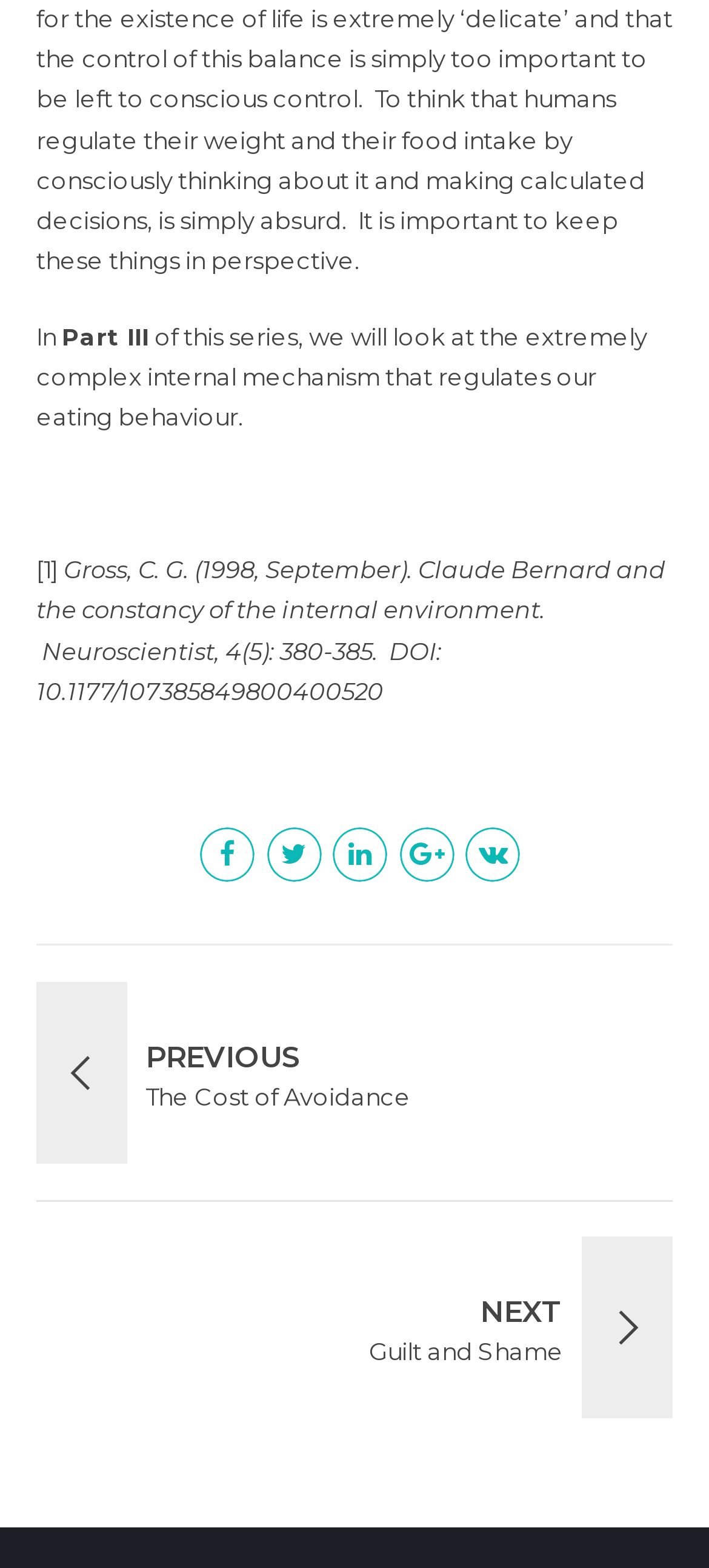Provide a brief response to the question below using one word or phrase:
How many icons are present in the bottom section?

5